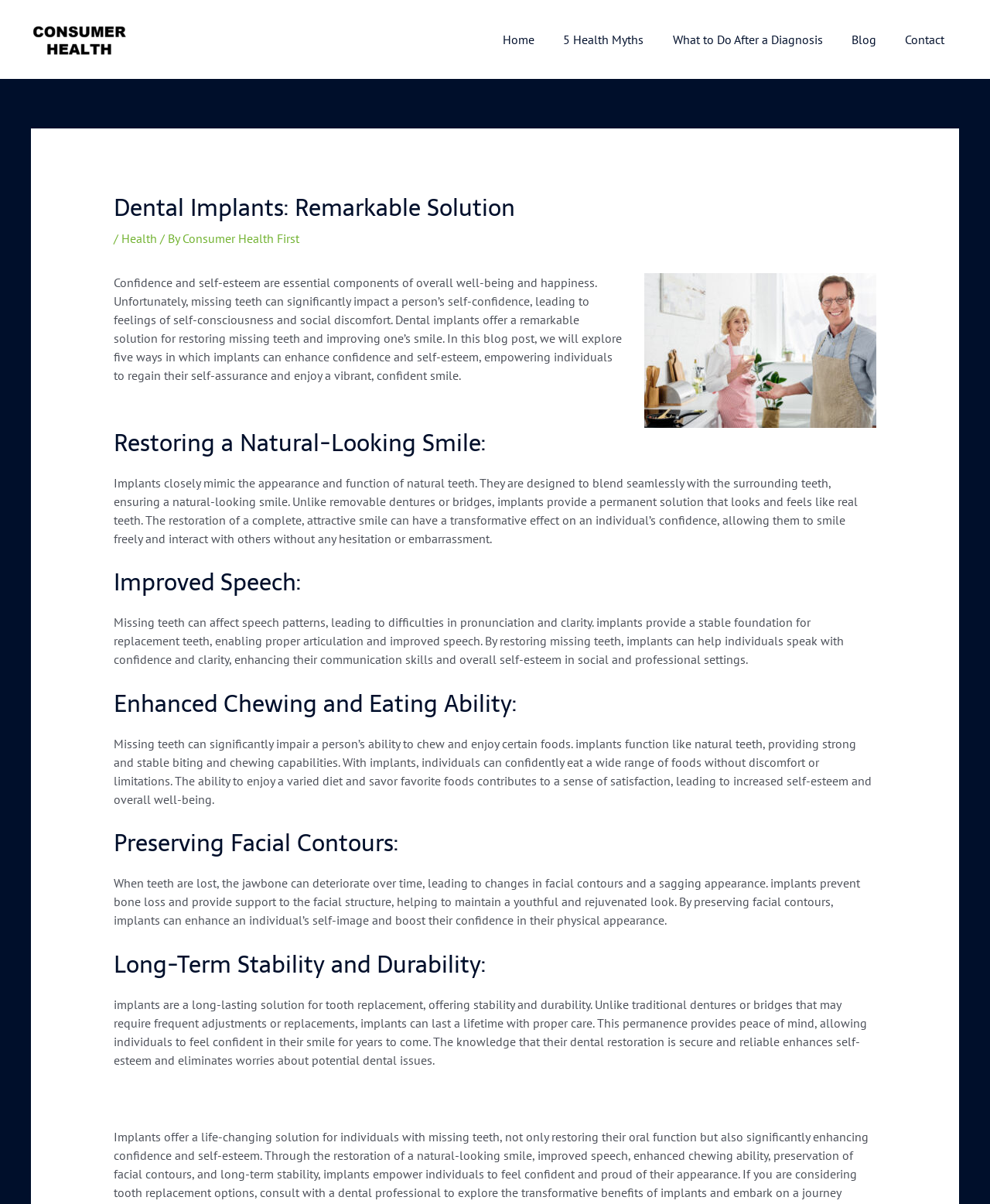What is the main topic of this webpage?
Please use the image to provide an in-depth answer to the question.

Based on the webpage content, the main topic is dental implants, which is evident from the headings and paragraphs discussing the benefits and advantages of dental implants.